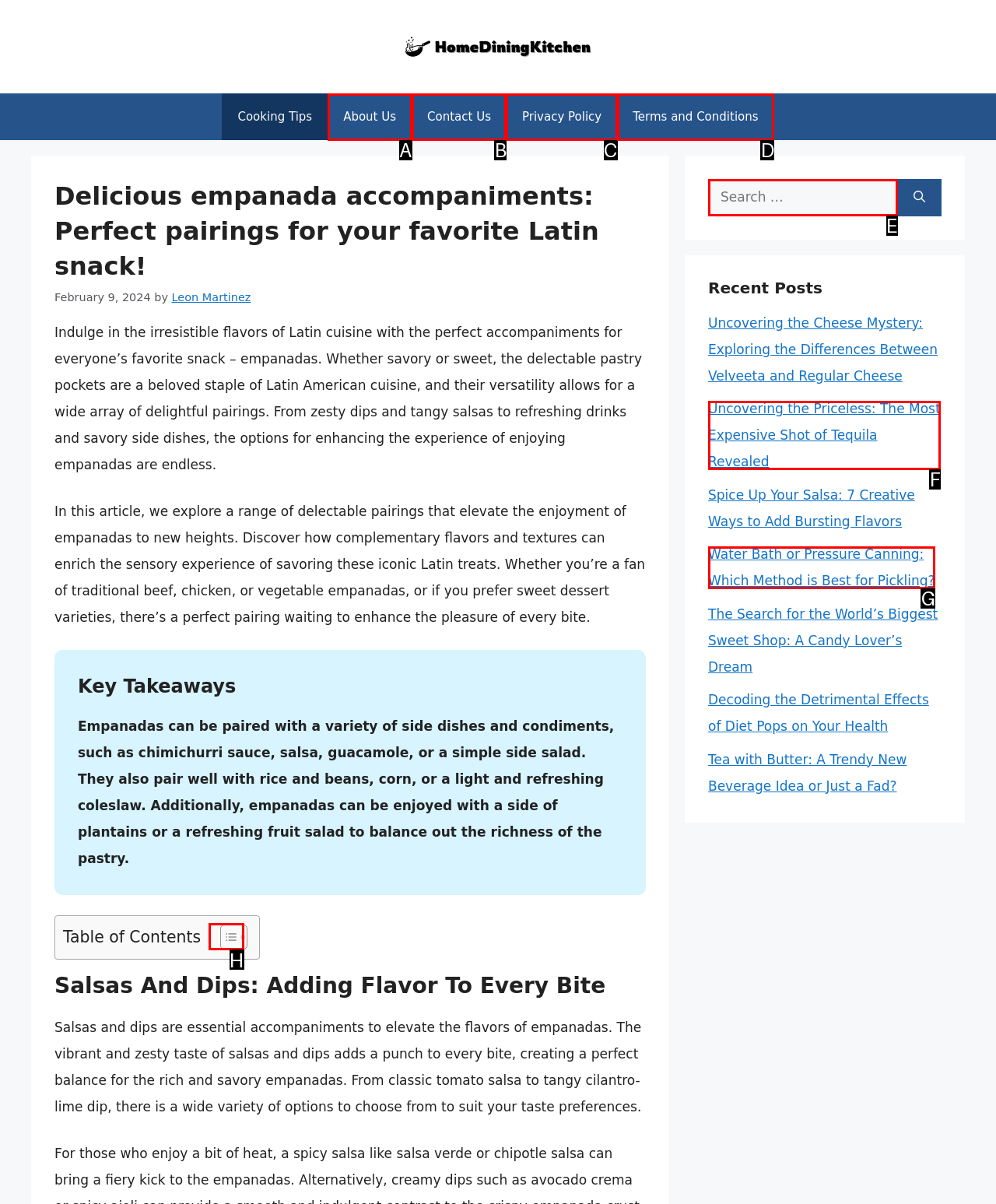From the given options, find the HTML element that fits the description: Terms and Conditions. Reply with the letter of the chosen element.

D